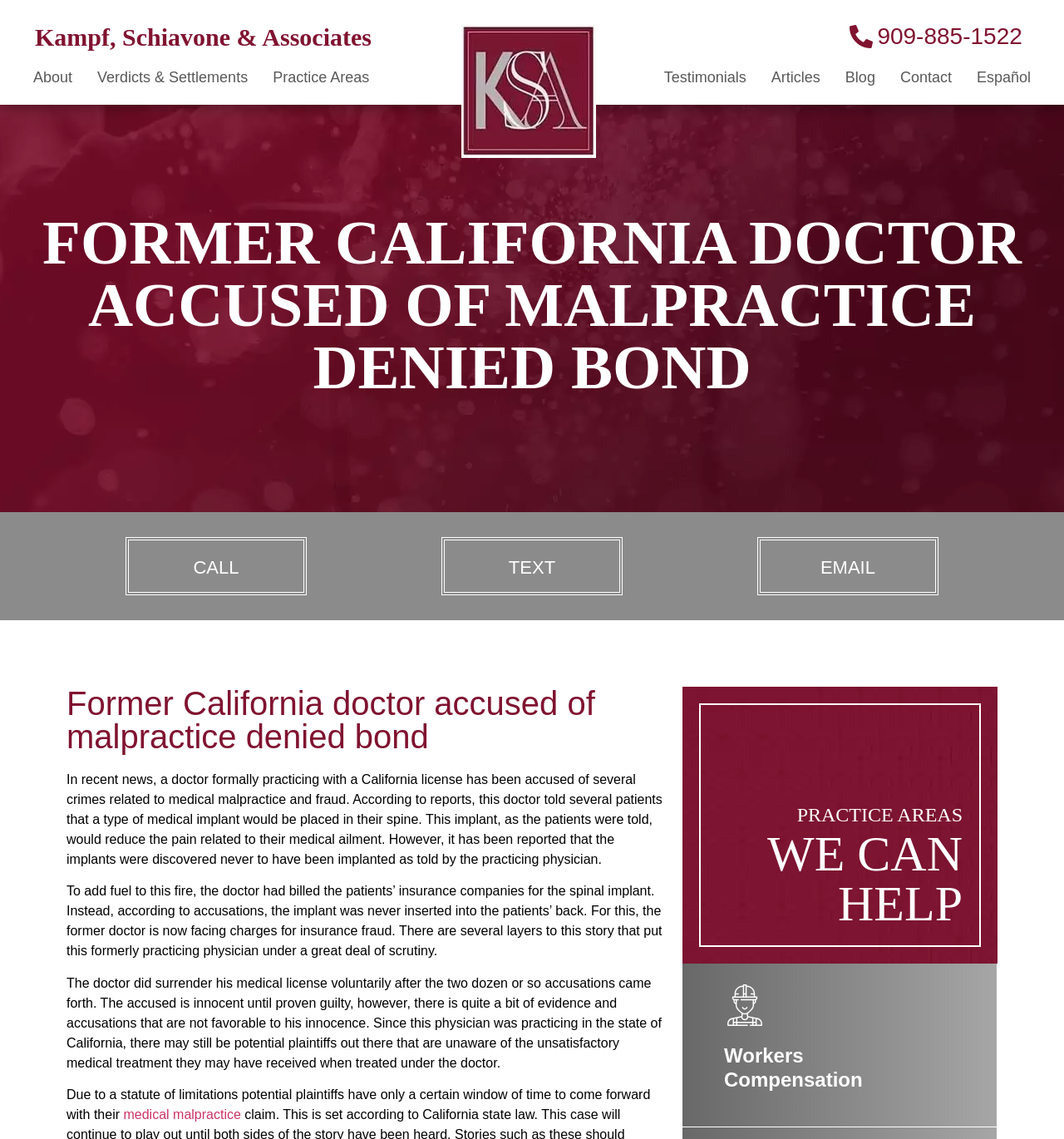Specify the bounding box coordinates of the area that needs to be clicked to achieve the following instruction: "Click the 'Kampf, Schiavone & Associates' logo".

[0.434, 0.022, 0.56, 0.139]